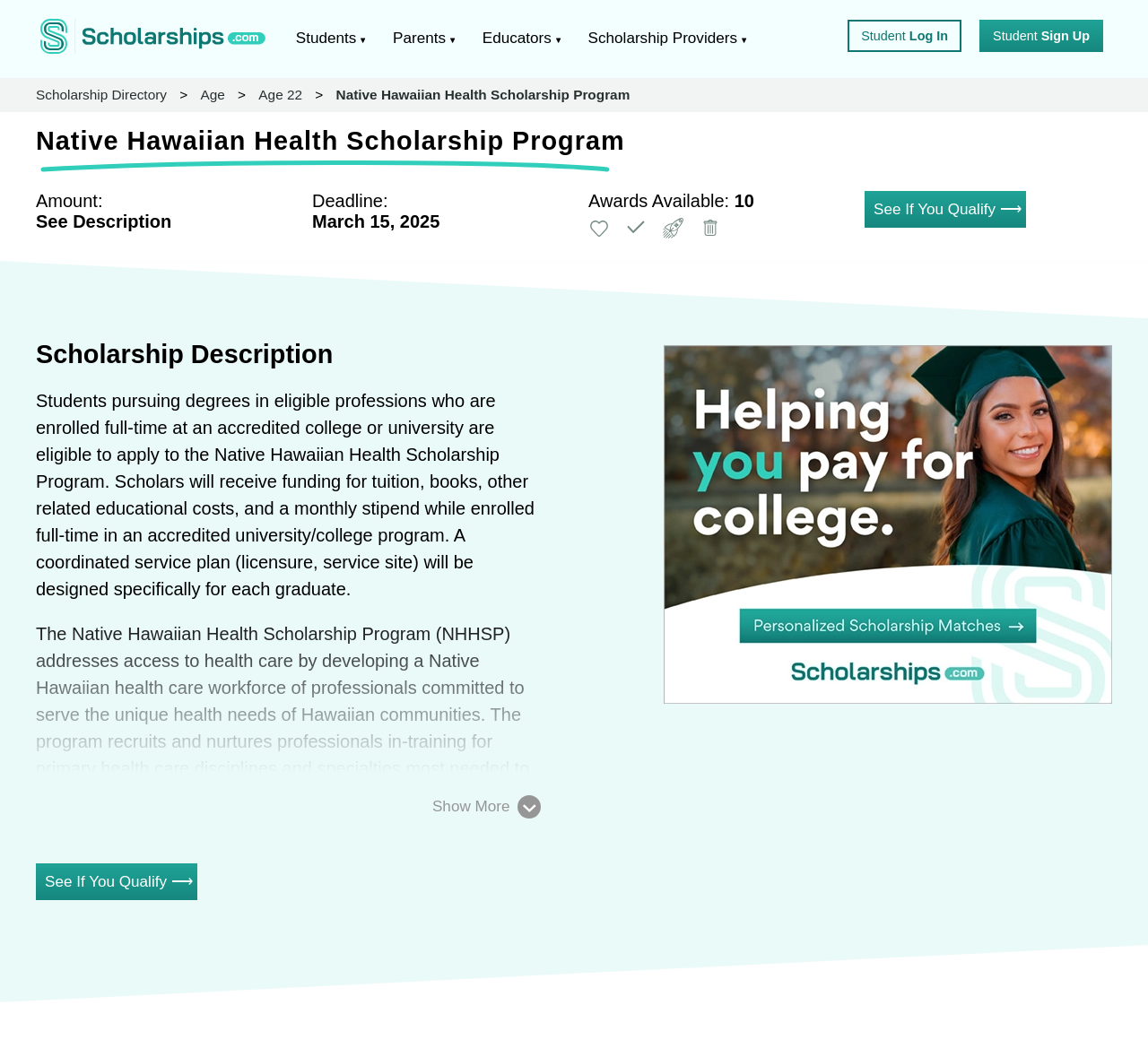Locate the bounding box coordinates of the area that needs to be clicked to fulfill the following instruction: "Click the 'See If You Qualify' button". The coordinates should be in the format of four float numbers between 0 and 1, namely [left, top, right, bottom].

[0.753, 0.181, 0.894, 0.216]